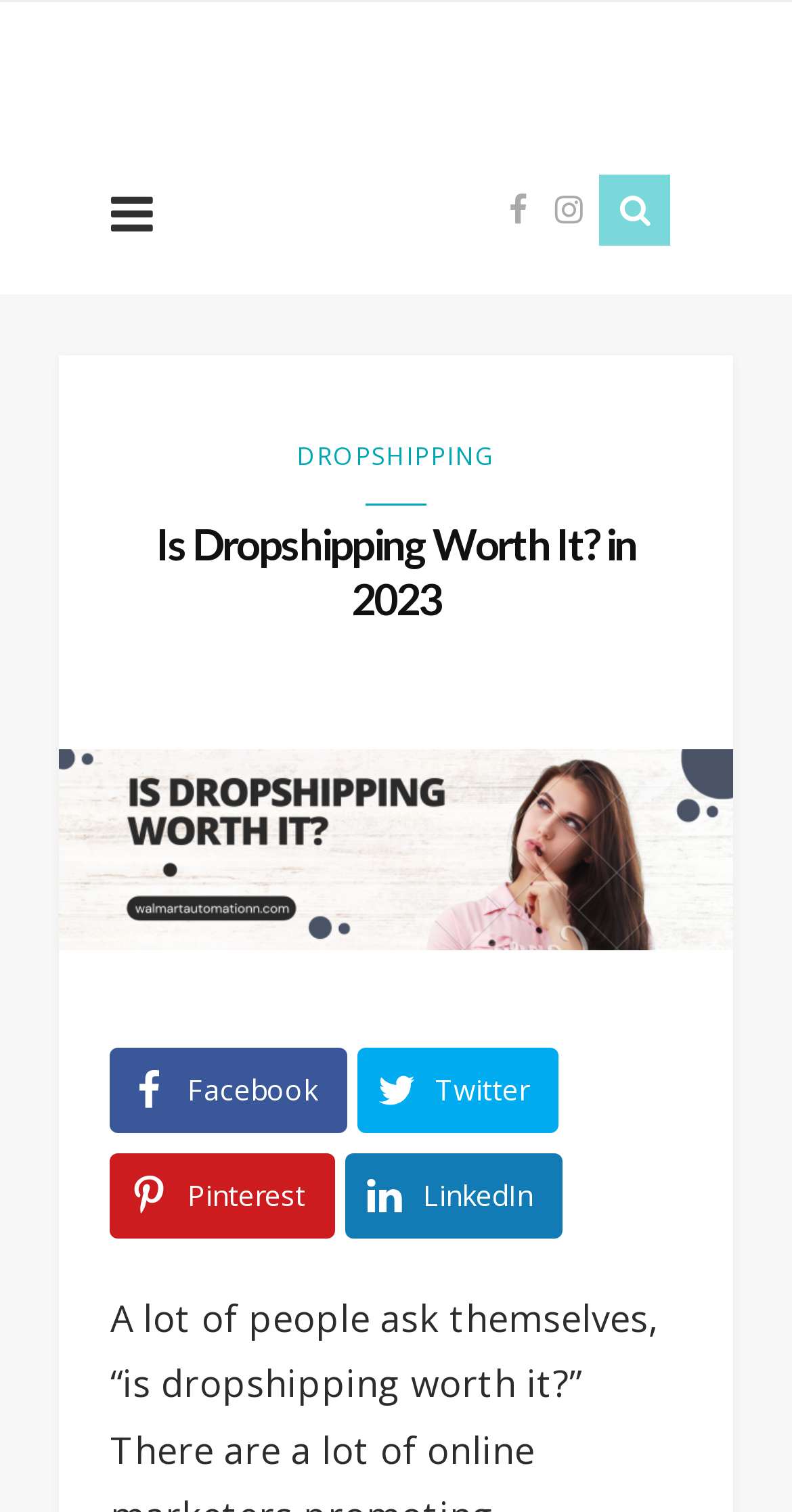Using the element description Menu, predict the bounding box coordinates for the UI element. Provide the coordinates in (top-left x, top-left y, bottom-right x, bottom-right y) format with values ranging from 0 to 1.

None